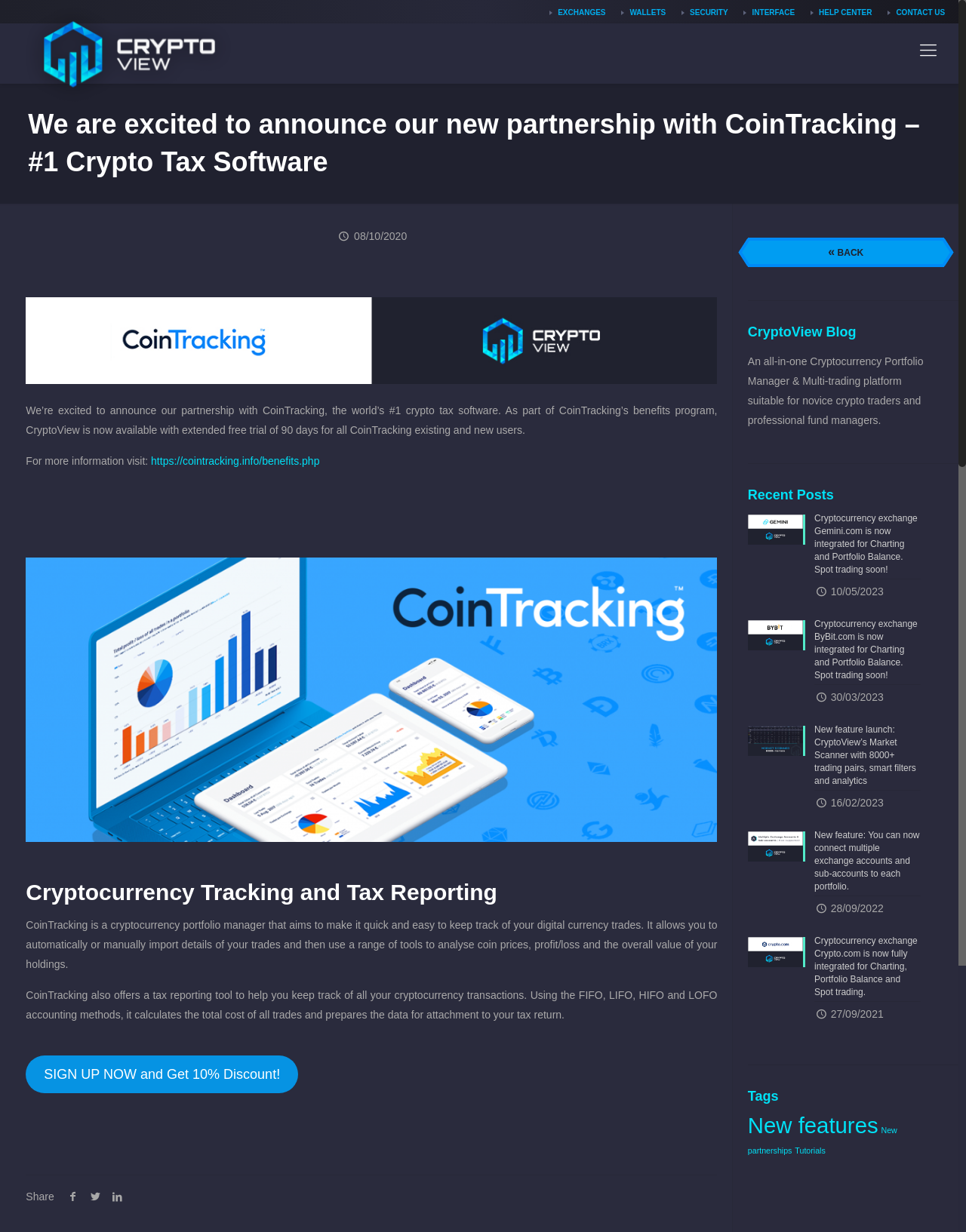What is CryptoView?
Could you answer the question with a detailed and thorough explanation?

Based on the webpage content, CryptoView is a cryptocurrency portfolio manager that allows users to track their digital currency trades and provides tools for analyzing coin prices, profit/loss, and the overall value of their holdings.